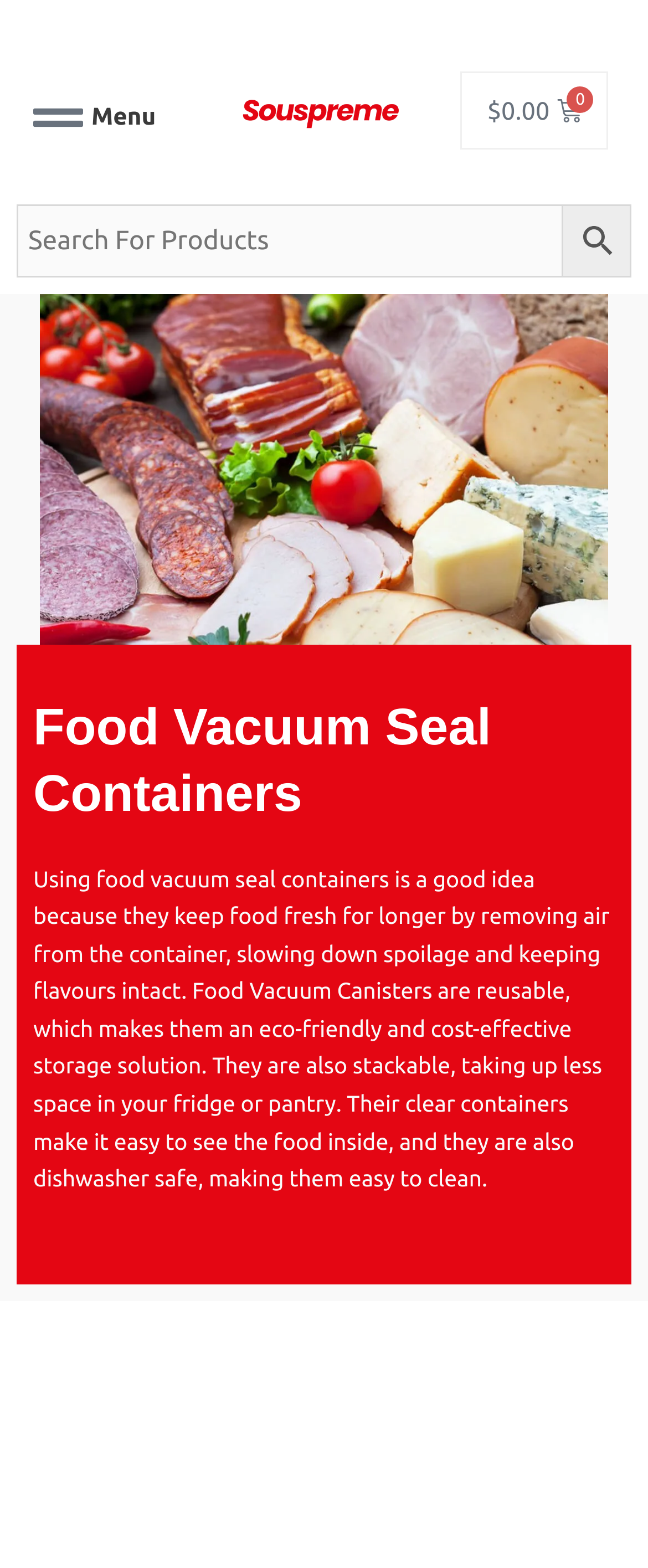Locate the bounding box coordinates of the UI element described by: "alt="Souspreme LOGO"". The bounding box coordinates should consist of four float numbers between 0 and 1, i.e., [left, top, right, bottom].

[0.364, 0.049, 0.626, 0.092]